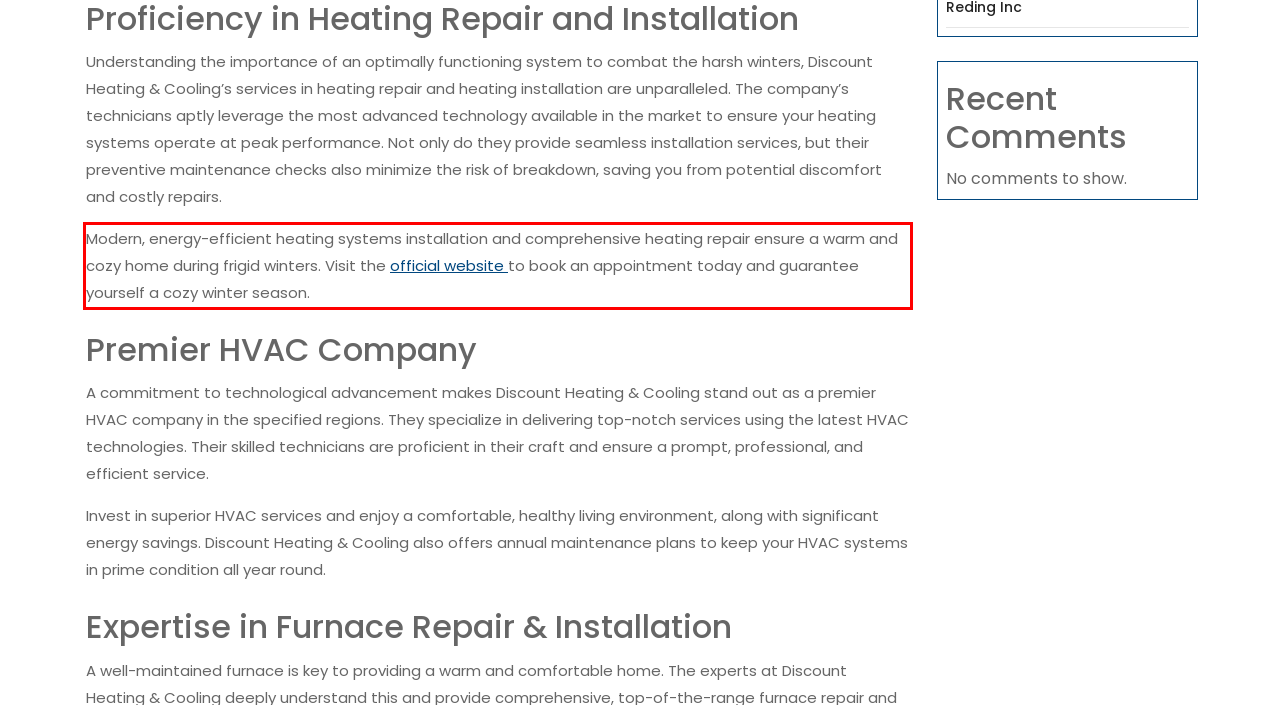Using the webpage screenshot, recognize and capture the text within the red bounding box.

Modern, energy-efficient heating systems installation and comprehensive heating repair ensure a warm and cozy home during frigid winters. Visit the official website to book an appointment today and guarantee yourself a cozy winter season.